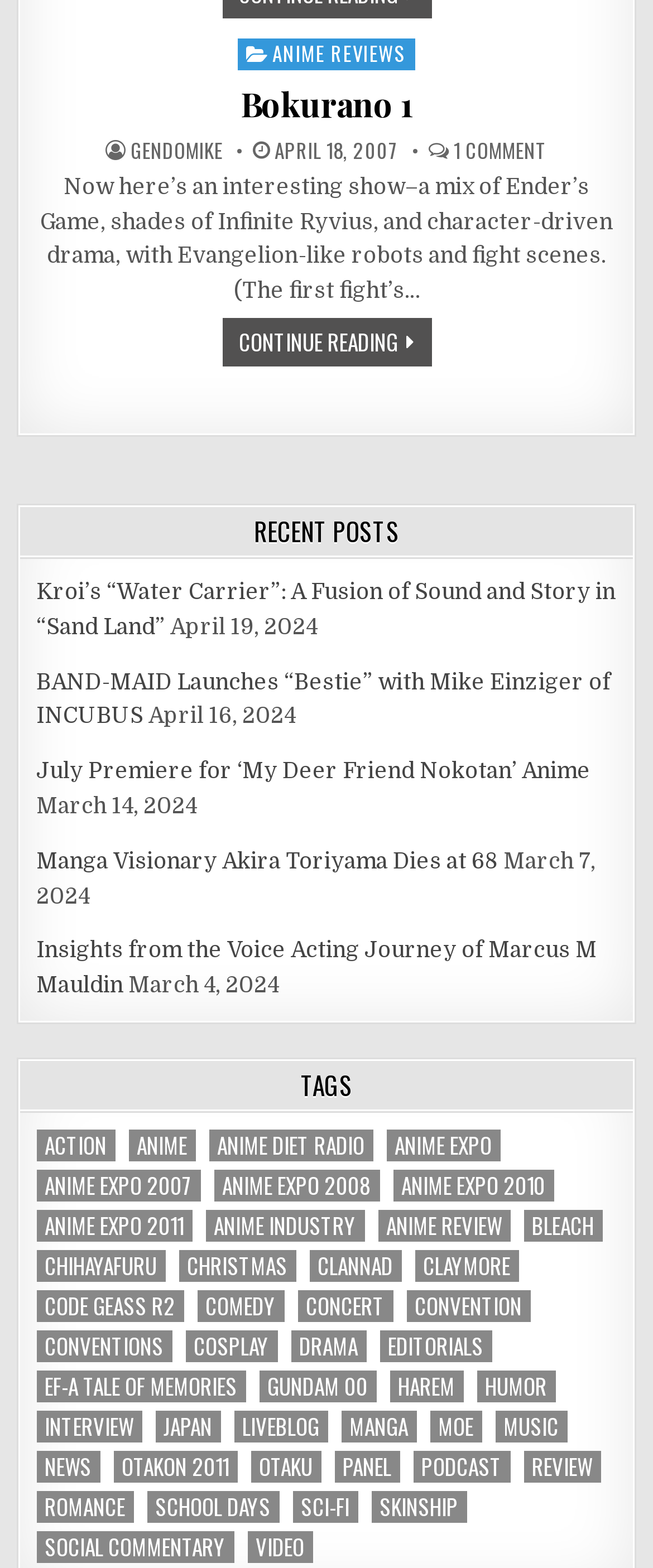Provide a one-word or short-phrase answer to the question:
What is the category with the most items?

drama